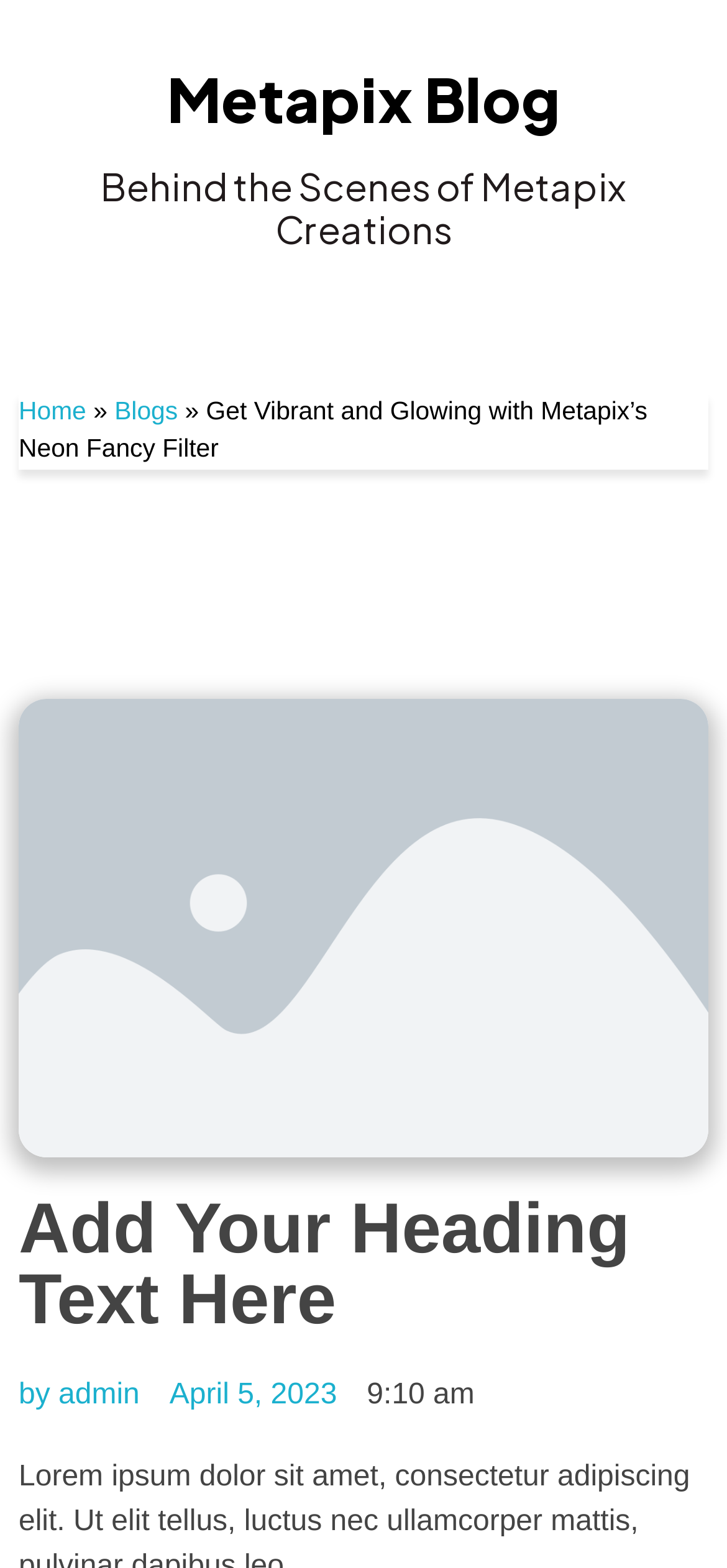What is the title of the current article?
Please respond to the question thoroughly and include all relevant details.

I found the answer by examining the static text element with the given title, which appears to be the main title of the article.